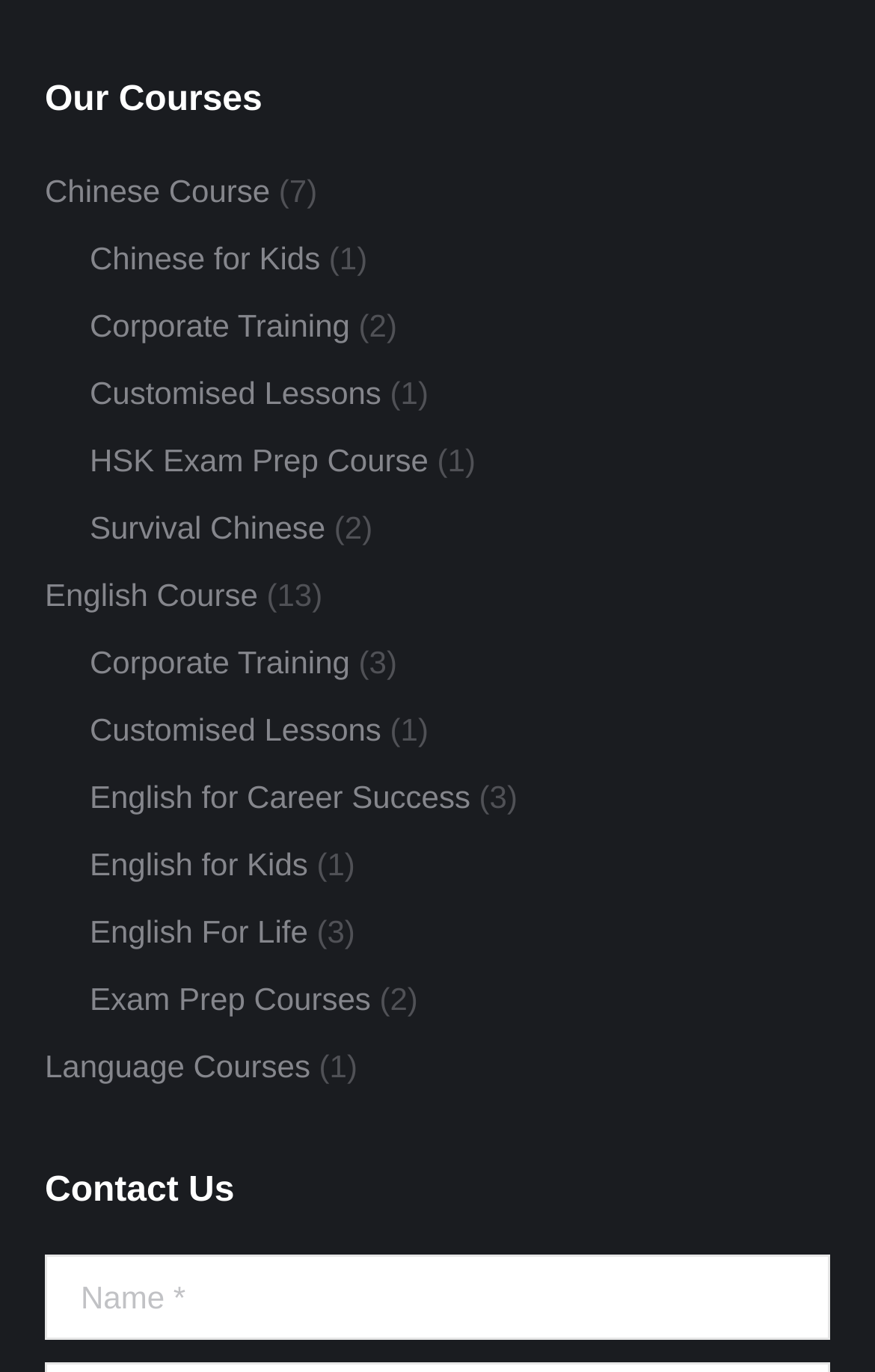Pinpoint the bounding box coordinates of the clickable element to carry out the following instruction: "Click on Chinese Course."

[0.051, 0.119, 0.309, 0.16]